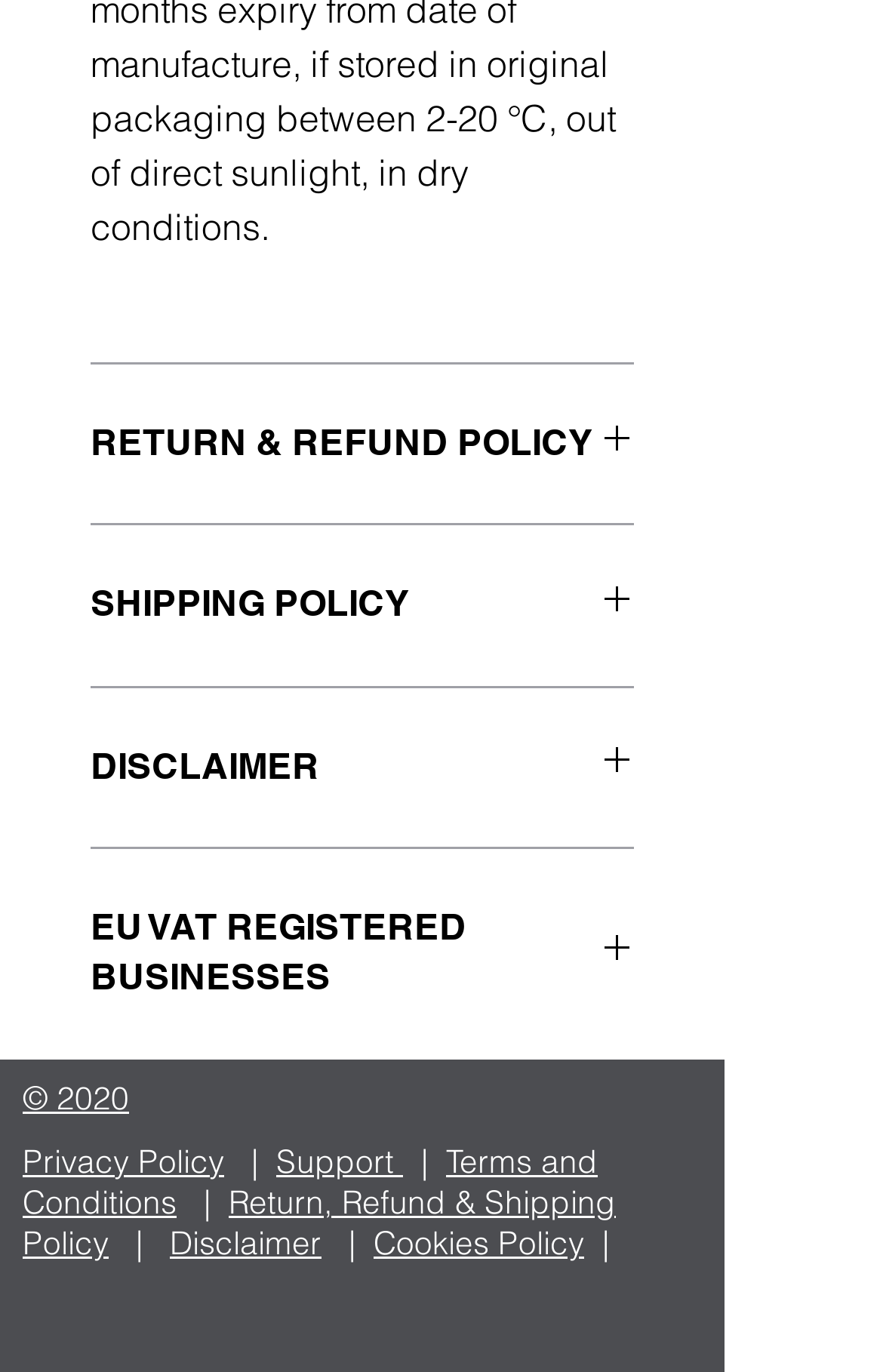Provide the bounding box coordinates of the HTML element this sentence describes: "SHIPPING POLICY". The bounding box coordinates consist of four float numbers between 0 and 1, i.e., [left, top, right, bottom].

[0.103, 0.423, 0.718, 0.46]